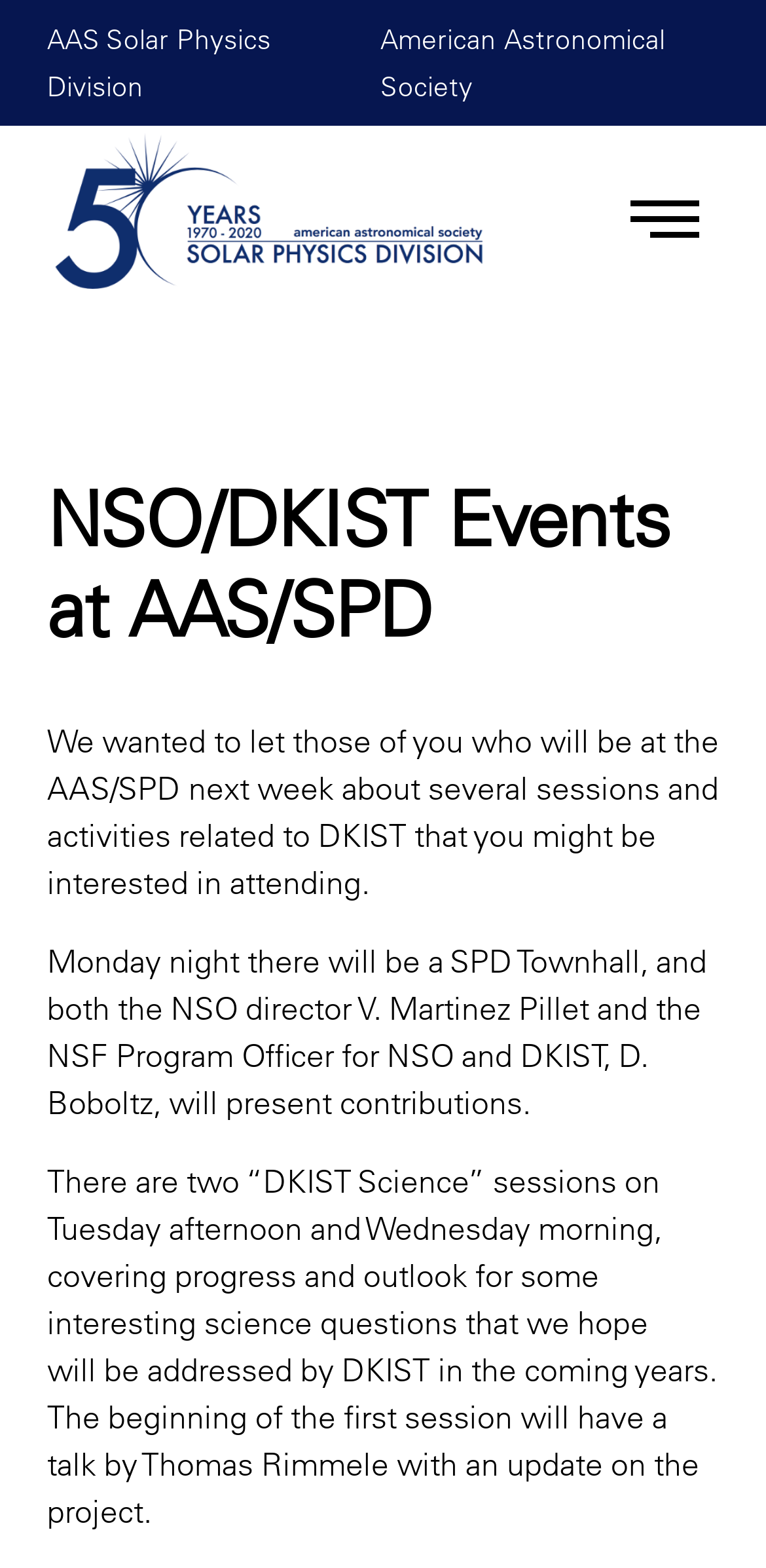From the image, can you give a detailed response to the question below:
Who will present at the SPD Townhall?

According to the webpage, the NSO director V. Martinez Pillet and the NSF Program Officer for NSO and DKIST, D. Boboltz, will present contributions at the SPD Townhall on Monday night.